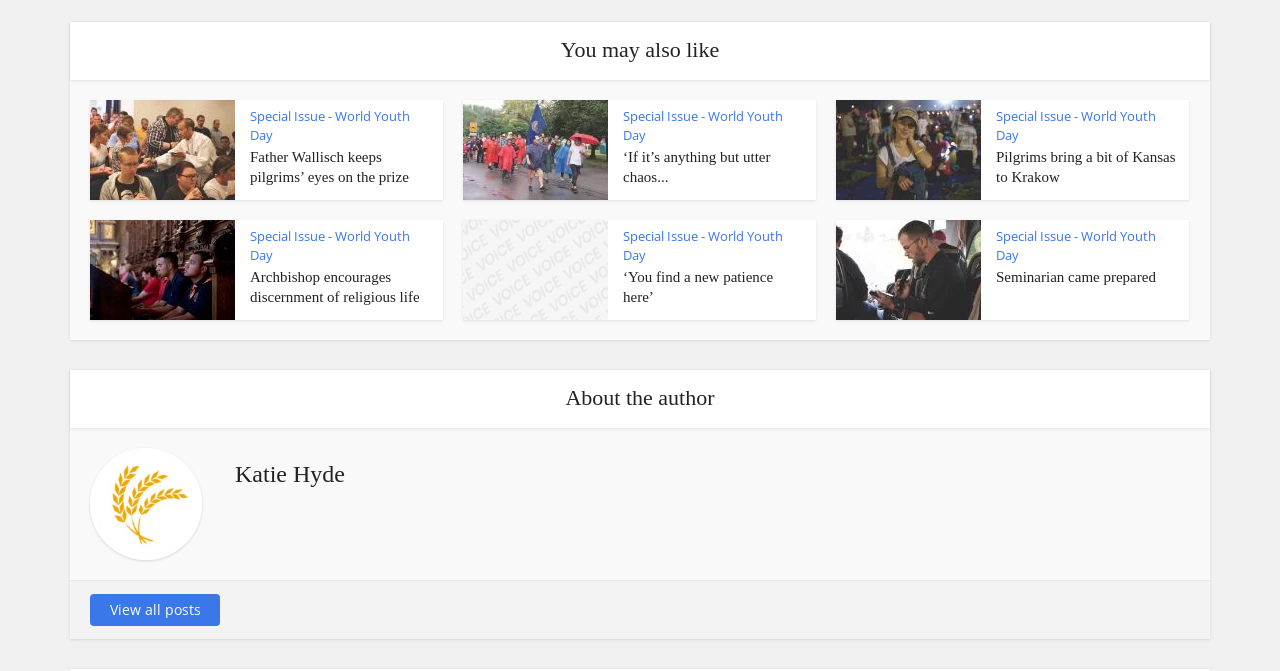What is the title of the first article?
Based on the image content, provide your answer in one word or a short phrase.

Father Wallisch keeps pilgrims’ eyes on the prize